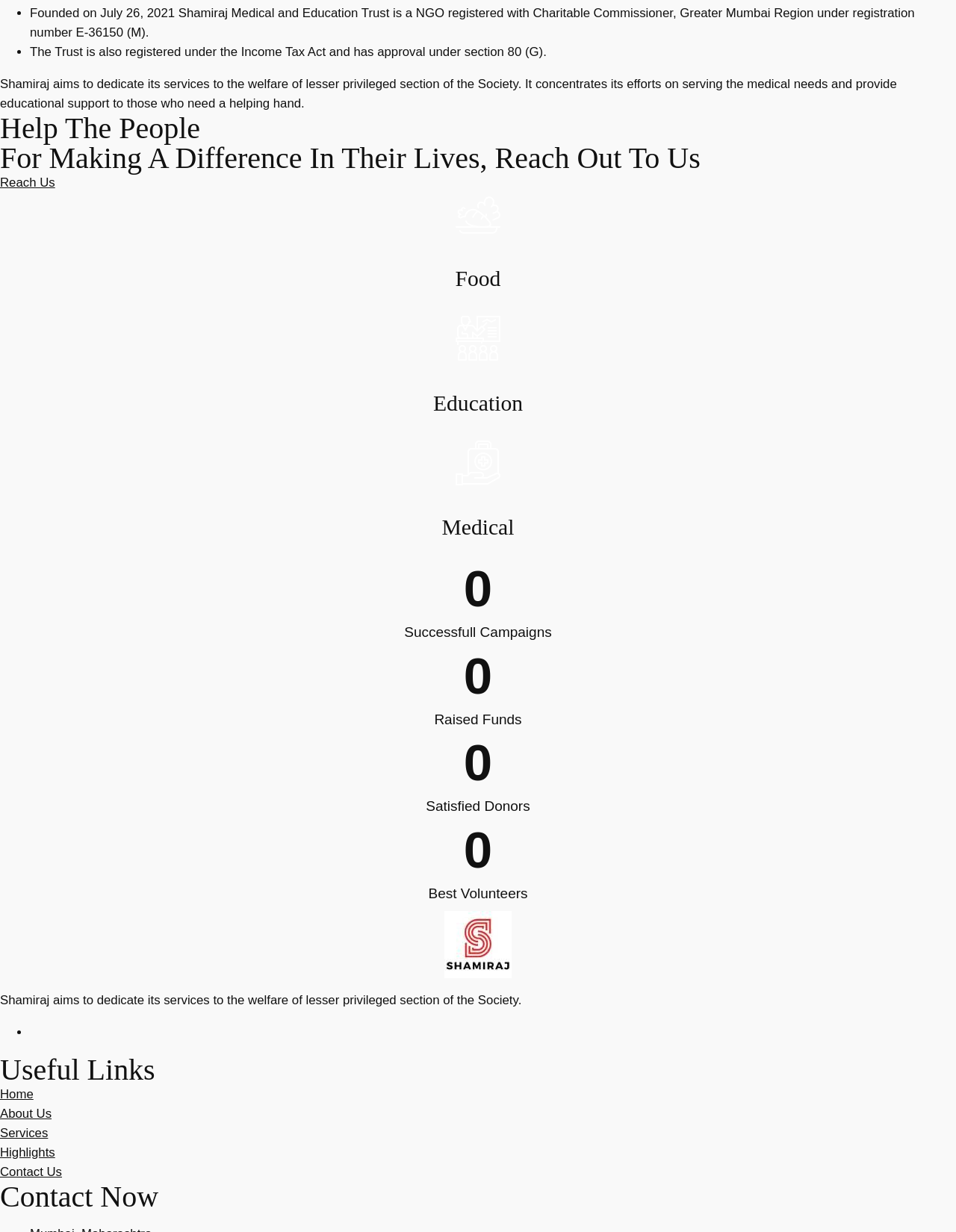Determine the bounding box coordinates for the UI element matching this description: "About Us".

[0.0, 0.896, 1.0, 0.912]